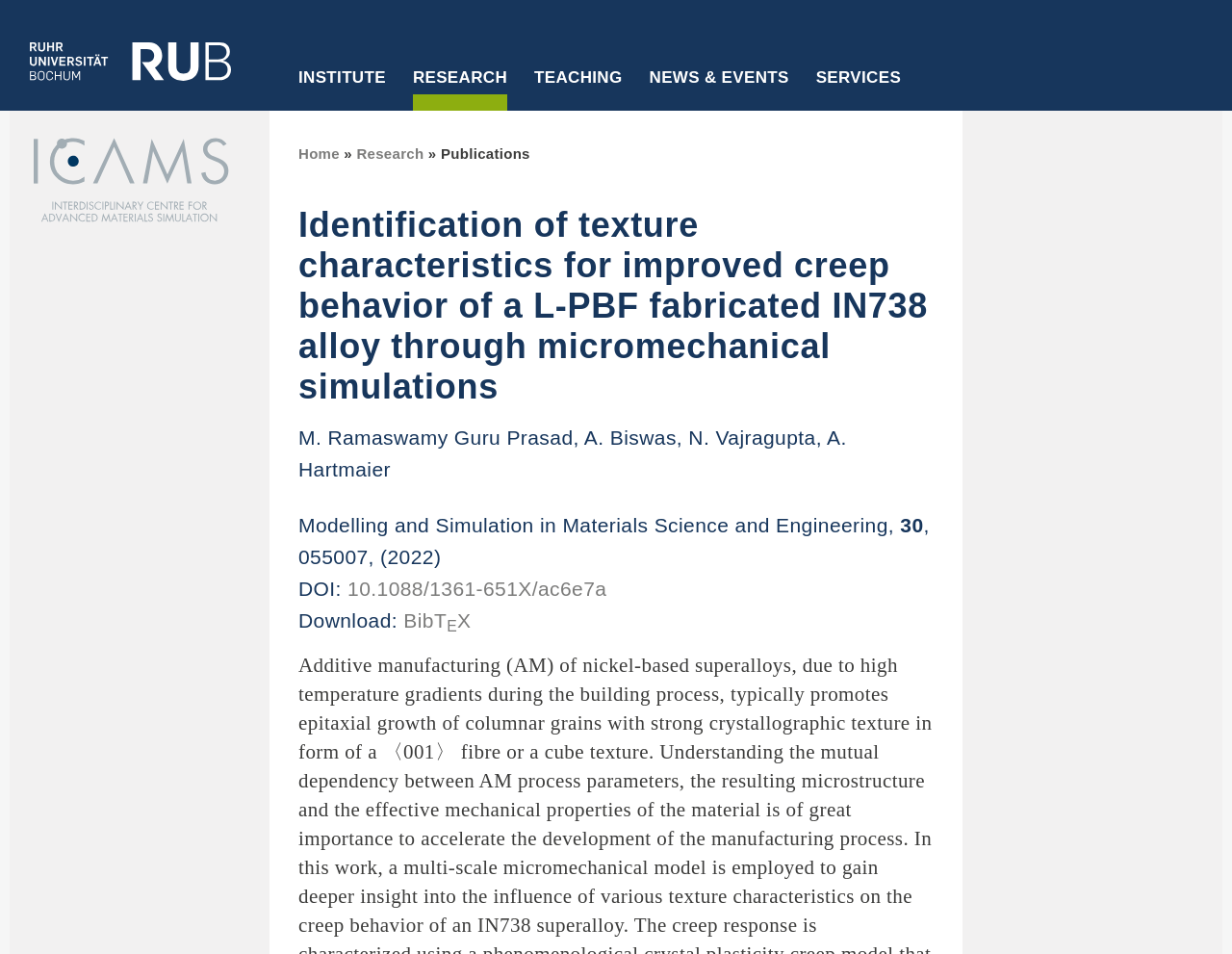Find the bounding box coordinates of the clickable region needed to perform the following instruction: "Click the 'Mission' link". The coordinates should be provided as four float numbers between 0 and 1, i.e., [left, top, right, bottom].

[0.094, 0.174, 0.159, 0.204]